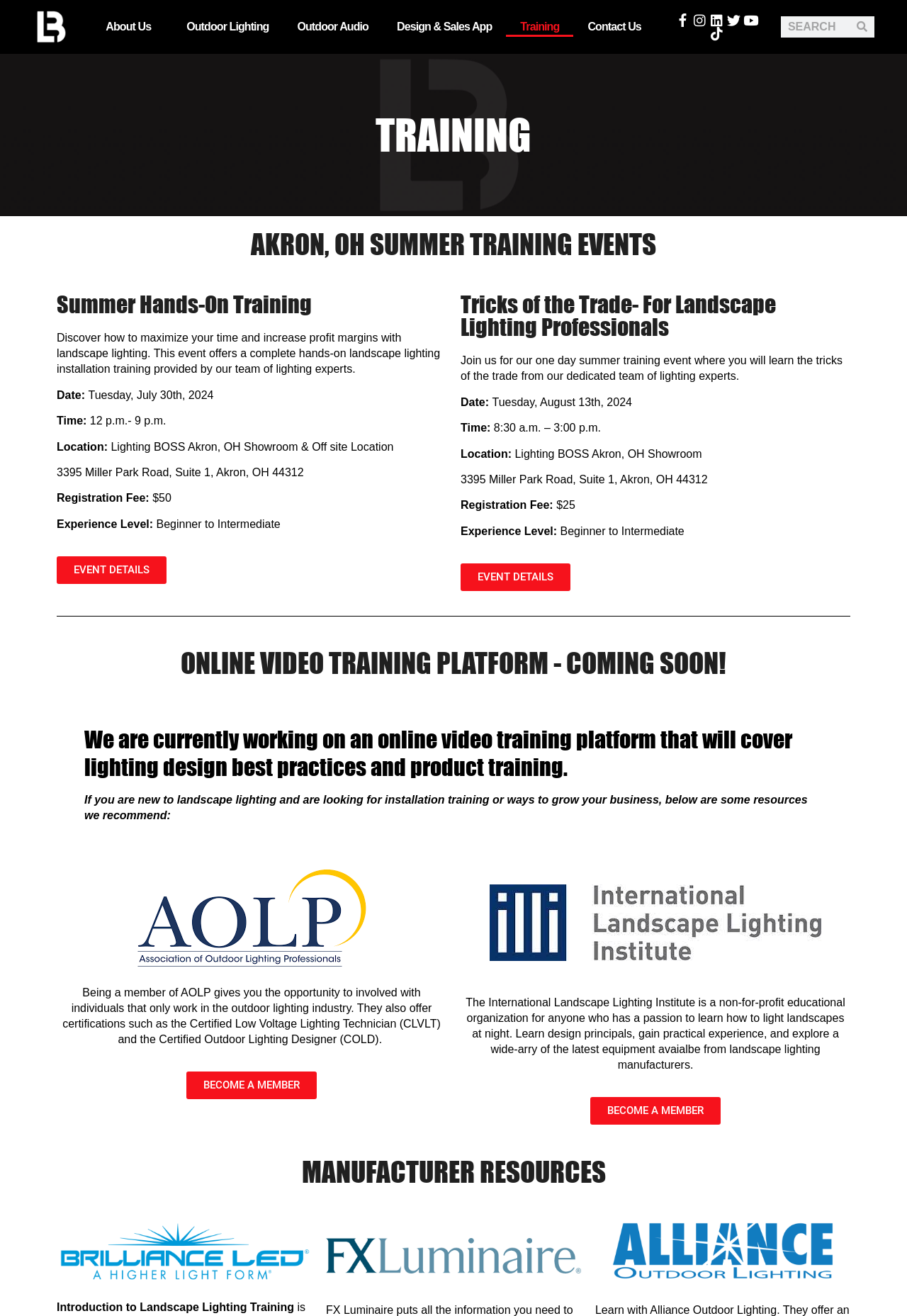Indicate the bounding box coordinates of the element that must be clicked to execute the instruction: "Learn more about Summer Hands-On Training". The coordinates should be given as four float numbers between 0 and 1, i.e., [left, top, right, bottom].

[0.062, 0.223, 0.492, 0.24]